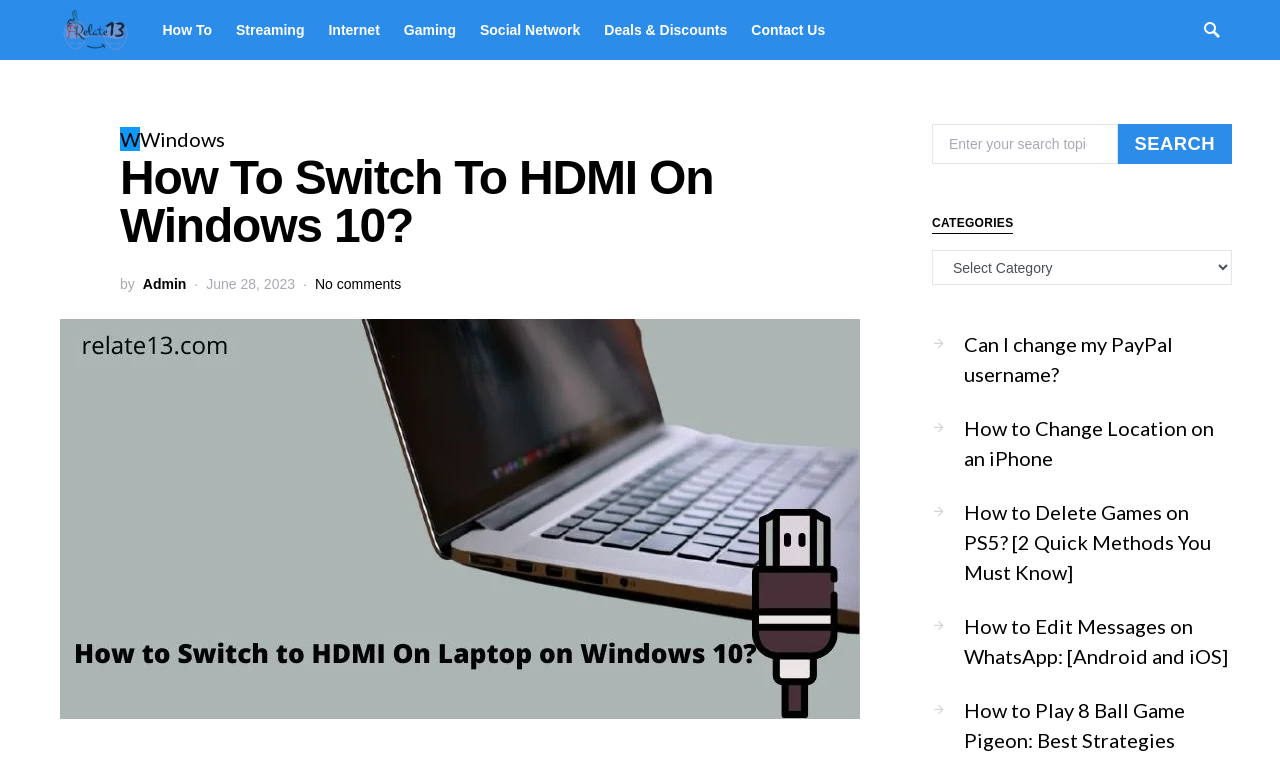Please identify the bounding box coordinates of the element's region that needs to be clicked to fulfill the following instruction: "Select a category". The bounding box coordinates should consist of four float numbers between 0 and 1, i.e., [left, top, right, bottom].

[0.728, 0.329, 0.962, 0.375]